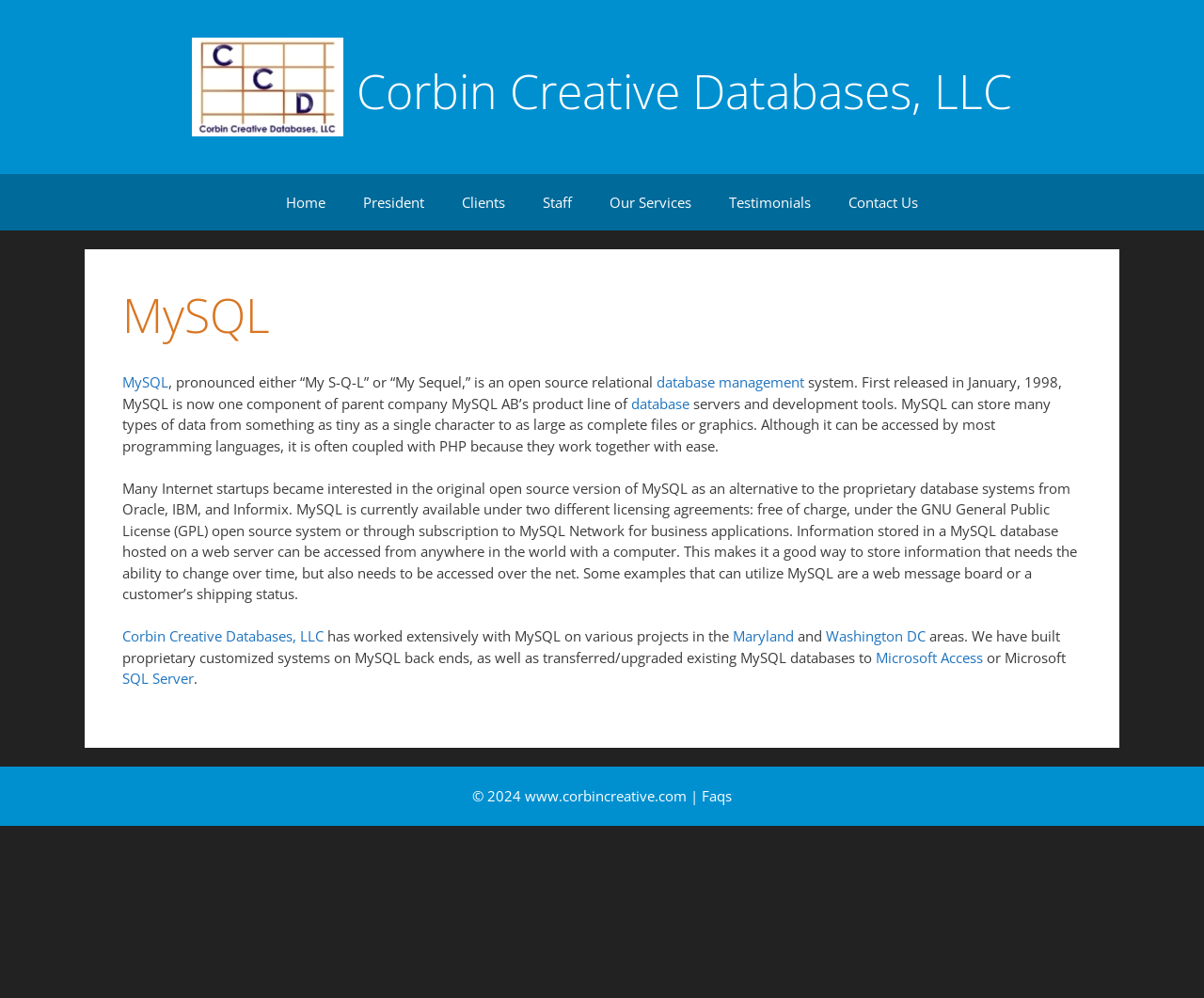Given the description of the UI element: "Skip to content", predict the bounding box coordinates in the form of [left, top, right, bottom], with each value being a float between 0 and 1.

[0.07, 0.174, 0.151, 0.196]